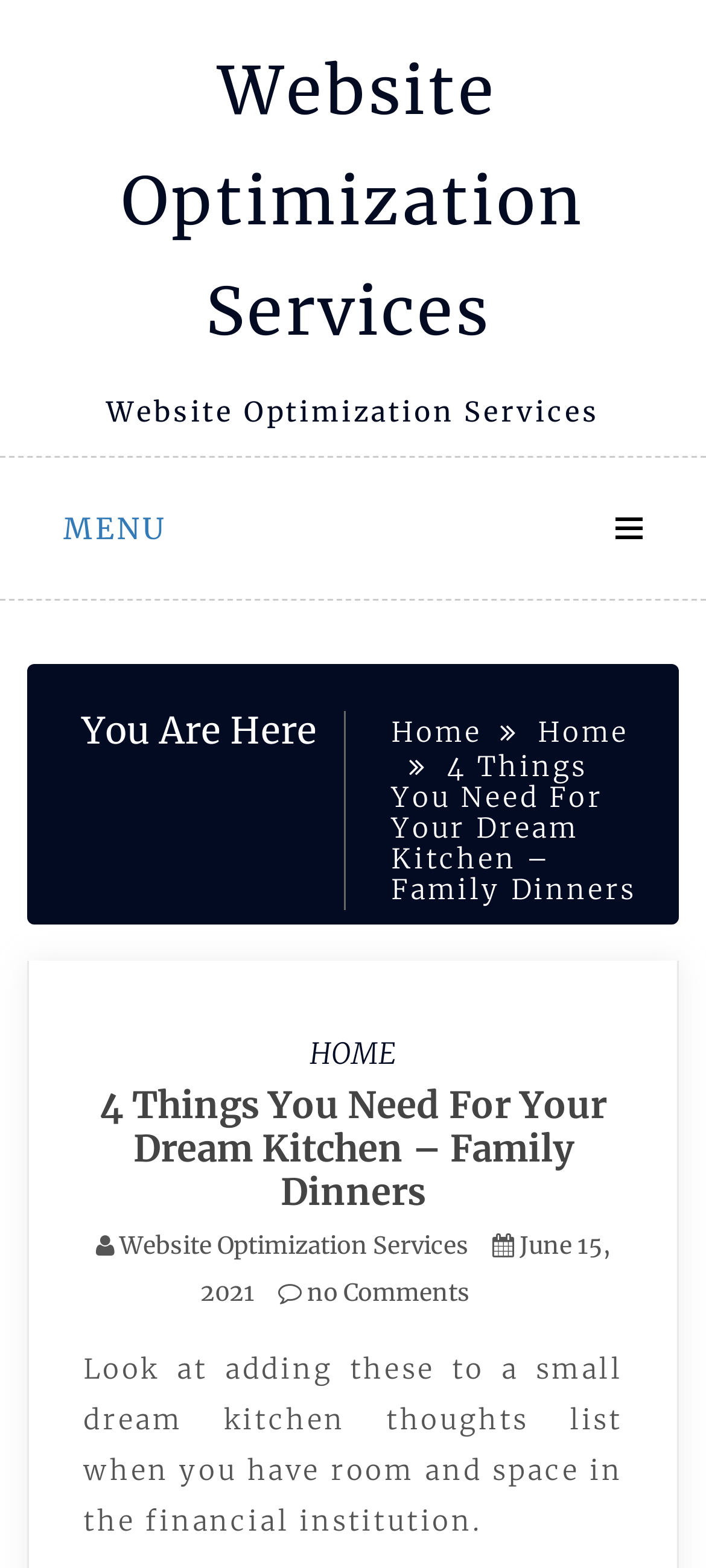Generate a detailed explanation of the webpage's features and information.

This webpage is about "4 Things You Need For Your Dream Kitchen - Family Dinners" and appears to be a blog post or article. At the top, there is a link to "Website Optimization Services" and a "MENU" link. Below that, there is a "You Are Here" heading, followed by a navigation section with breadcrumbs, which includes two "Home" links and a text "4 Things You Need For Your Dream Kitchen – Family Dinners".

The main content of the page starts with a heading "4 Things You Need For Your Dream Kitchen – Family Dinners", which is repeated as a link below it. There is also a "HOME" link on the left side of the page. Further down, there are links to "Website Optimization Services" and a date "June 15, 2021", as well as a comment indicator with no comments. 

The main text of the page is a short paragraph that suggests considering certain items for a small dream kitchen when financially possible, listing coffee makers, microwave drawers, rate ovens, steam stove, and undercounter. This text is located near the bottom of the page.